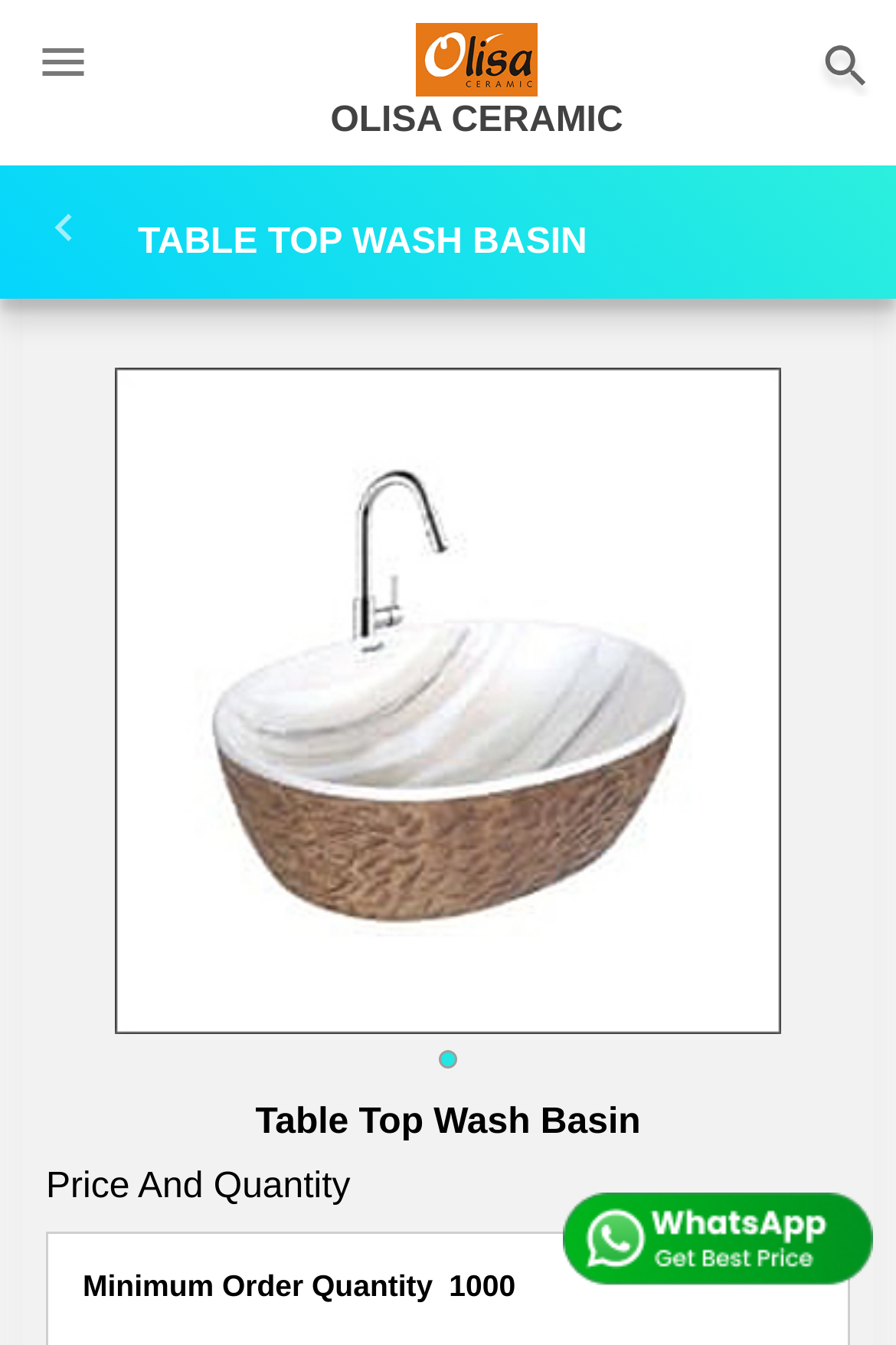Provide a thorough description of the webpage's content and layout.

The webpage is about Table Top Wash Basin, a product offered by OLISA CERAMIC. At the top left corner, there is a small image of a home icon, which is also a link to the home page. Next to it, there is a text "0" which is not descriptive. On the top right corner, there is another home icon image, which is also a link to the home page. 

Below the top navigation, there is a prominent heading "TABLE TOP WASH BASIN" that spans across the page. Underneath the heading, there is a large image of the Table Top Wash Basin product, taking up most of the page's width. 

At the bottom of the page, there are some details about the product. There is a section labeled "Price And Quantity" with a subheading "Minimum Order Quantity" and a value of "1000" next to it. The company name "OLISA CERAMIC" is also mentioned at the top of the page, with a link to its profile or website.